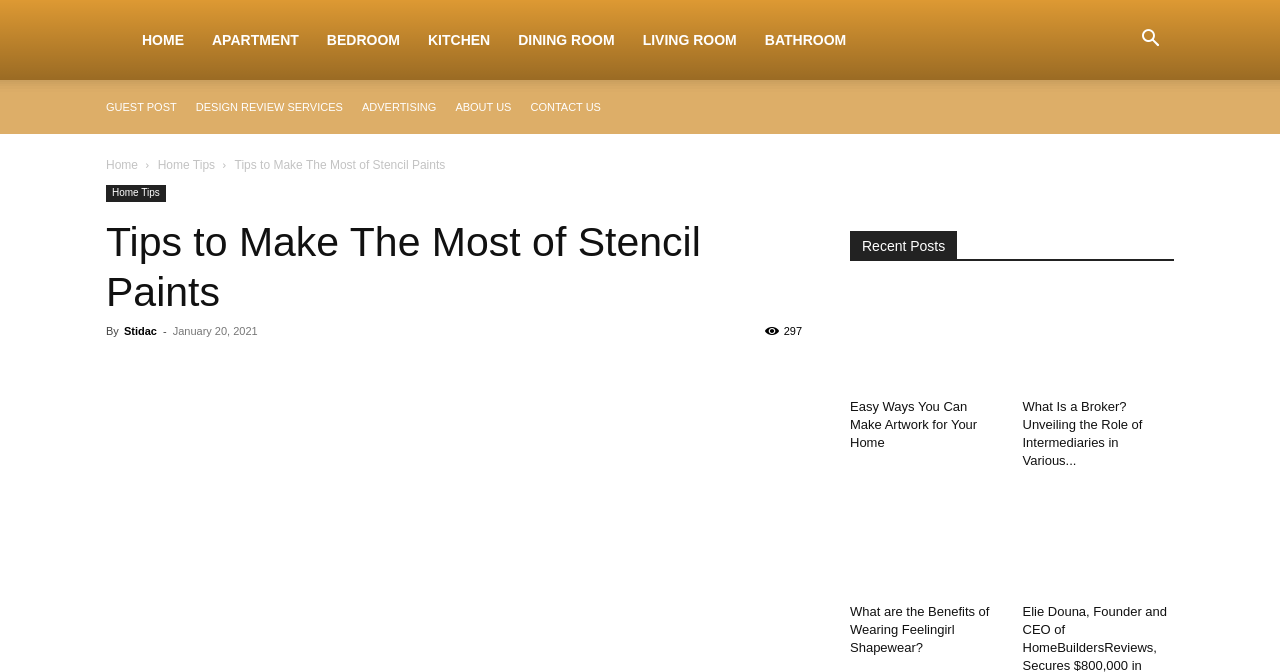Provide a brief response to the question using a single word or phrase: 
What is the purpose of the search button?

To search the website